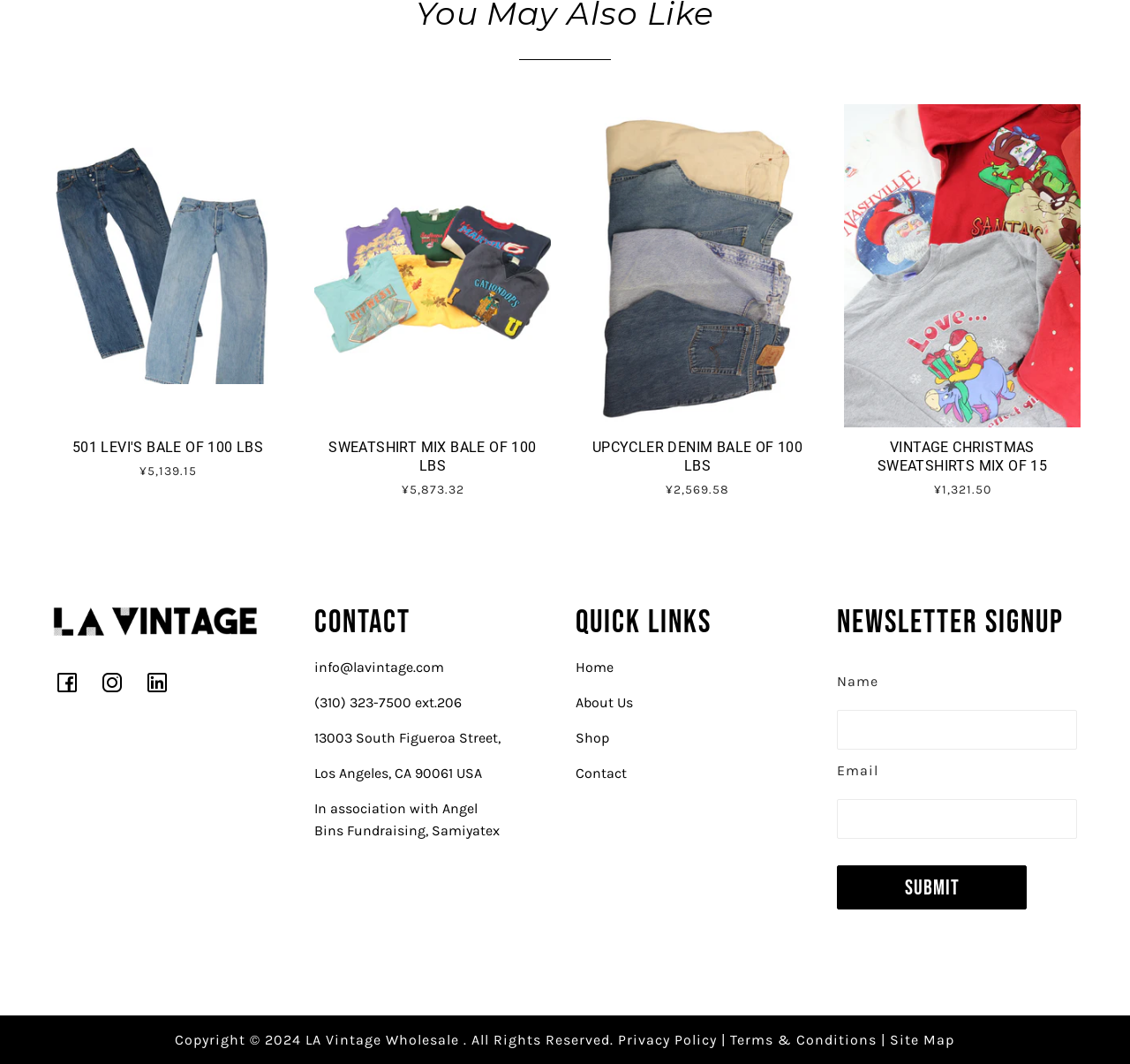Determine the bounding box coordinates of the UI element described by: "¥5,873.32".

[0.278, 0.453, 0.488, 0.467]